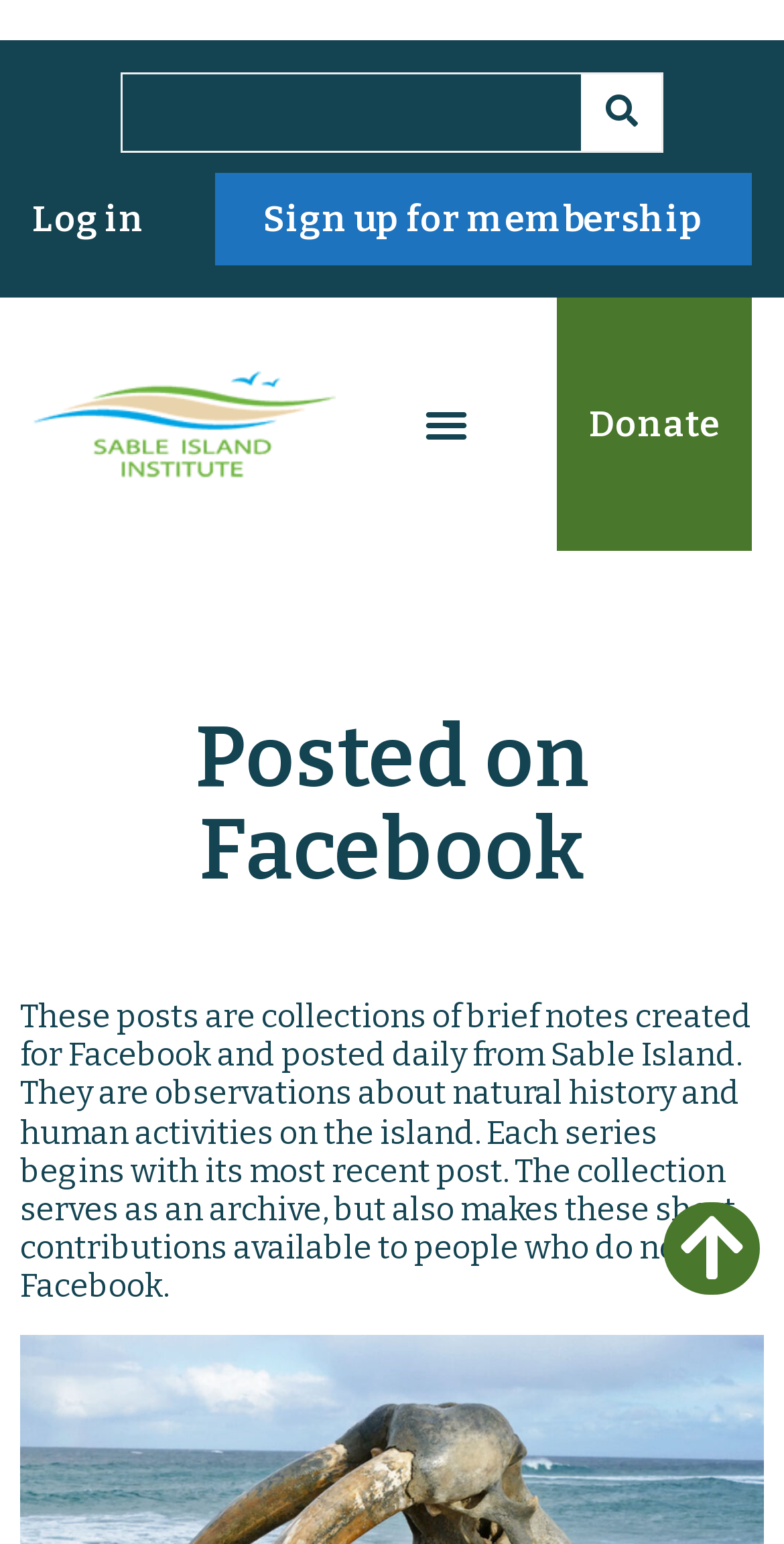Using the information in the image, give a comprehensive answer to the question: 
What is the format of the posts on the webpage?

According to the static text on the webpage, each series of posts begins with the most recent post, and the collection serves as an archive. This suggests that the posts are organized into collections of brief notes, with each series having a clear structure and organization.